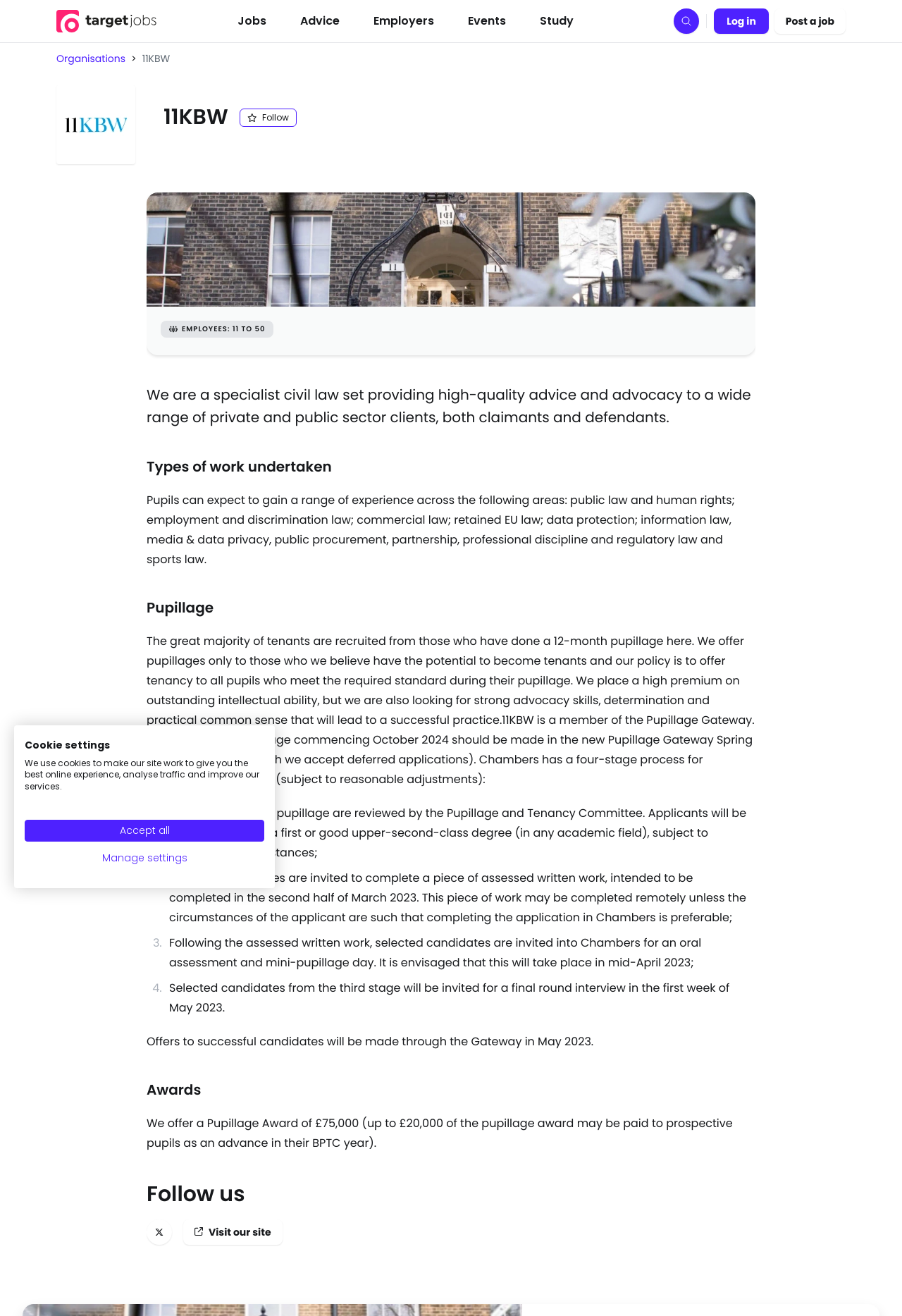Determine the bounding box coordinates of the region that needs to be clicked to achieve the task: "Click the 'Log in' link".

[0.792, 0.006, 0.852, 0.026]